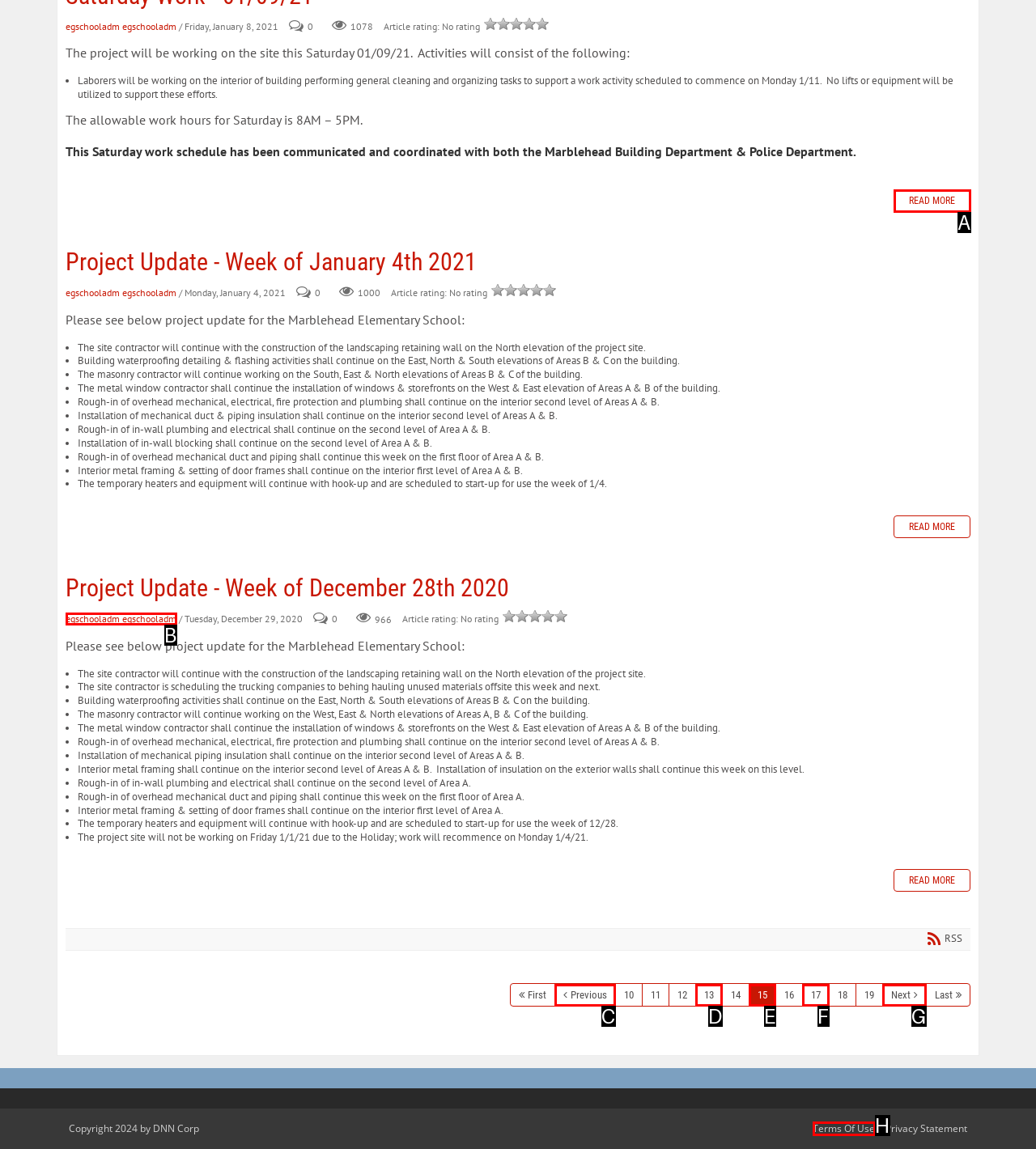Based on the description Terms Of Use, identify the most suitable HTML element from the options. Provide your answer as the corresponding letter.

H